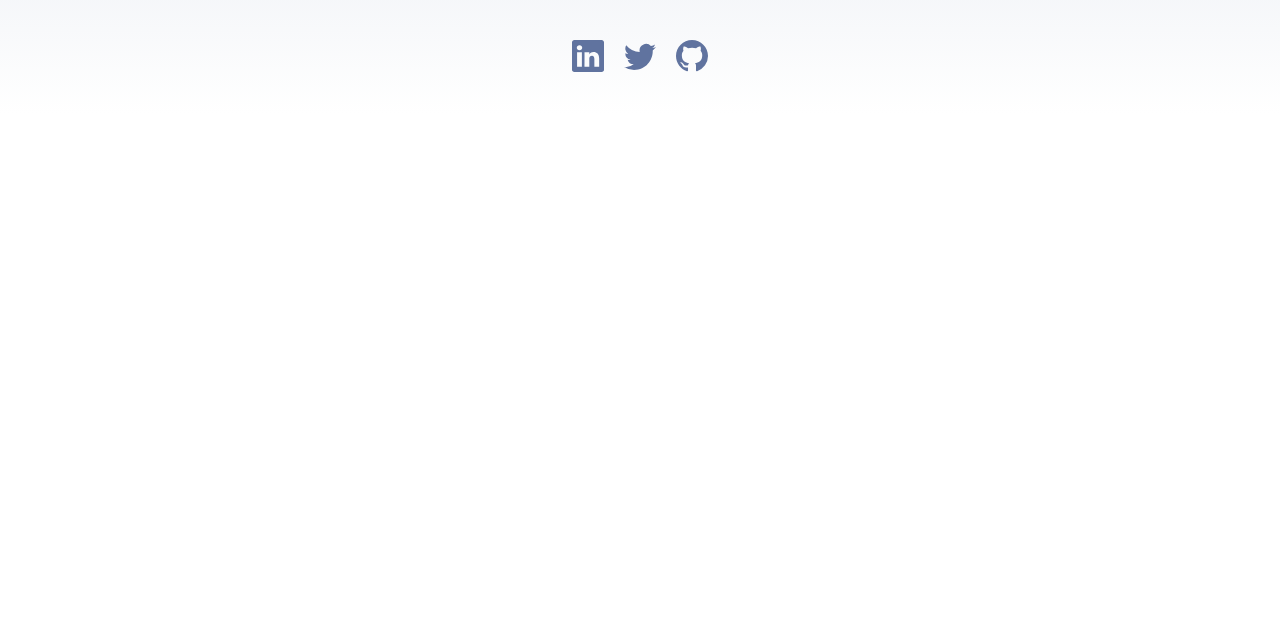Please find the bounding box for the UI component described as follows: "Follow Tom on Twitter".

[0.488, 0.063, 0.512, 0.132]